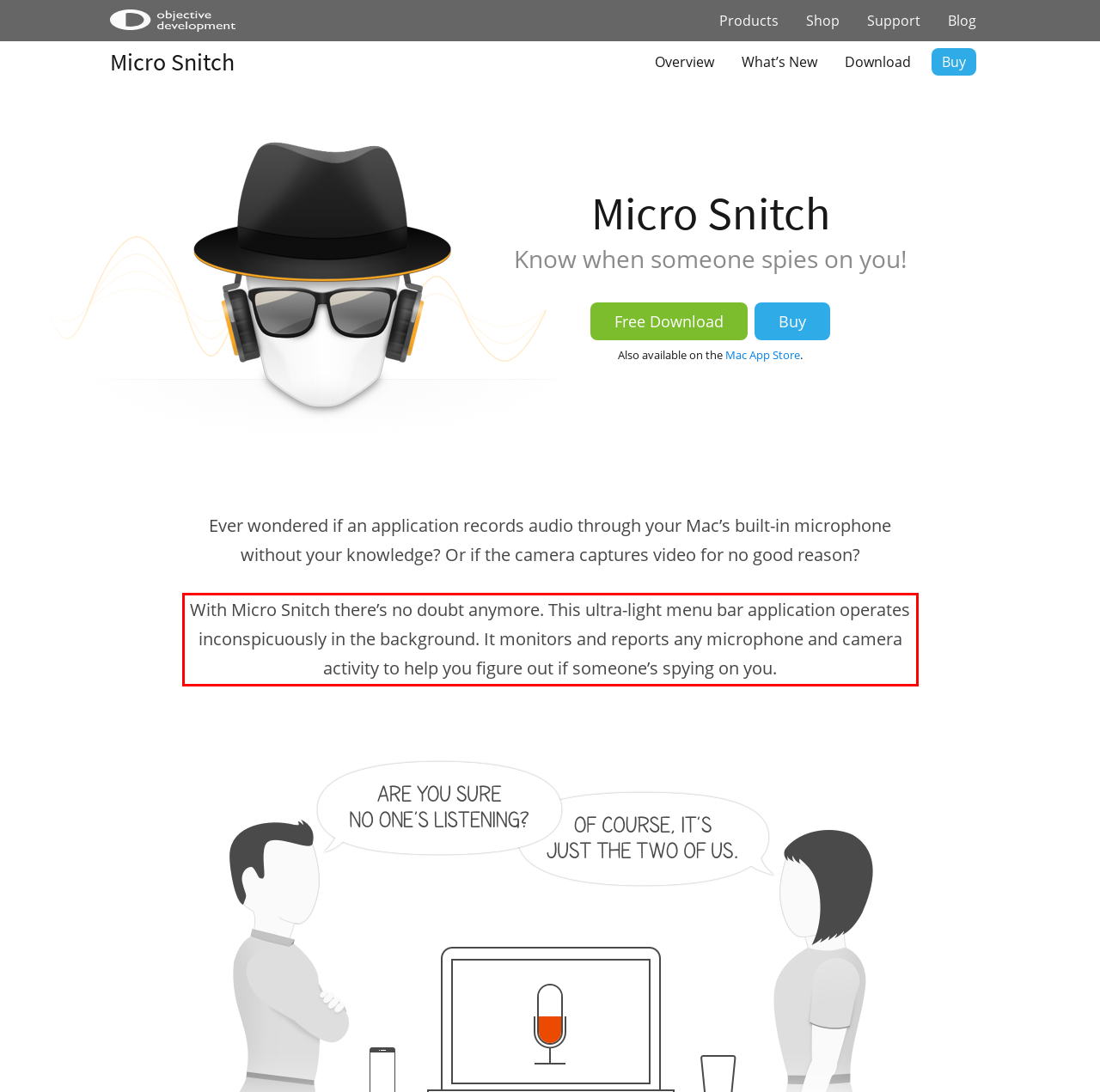Identify the text inside the red bounding box in the provided webpage screenshot and transcribe it.

With Micro Snitch there’s no doubt anymore. This ultra-light menu bar application operates inconspicuously in the background. It monitors and reports any microphone and camera activity to help you figure out if someone’s spying on you.